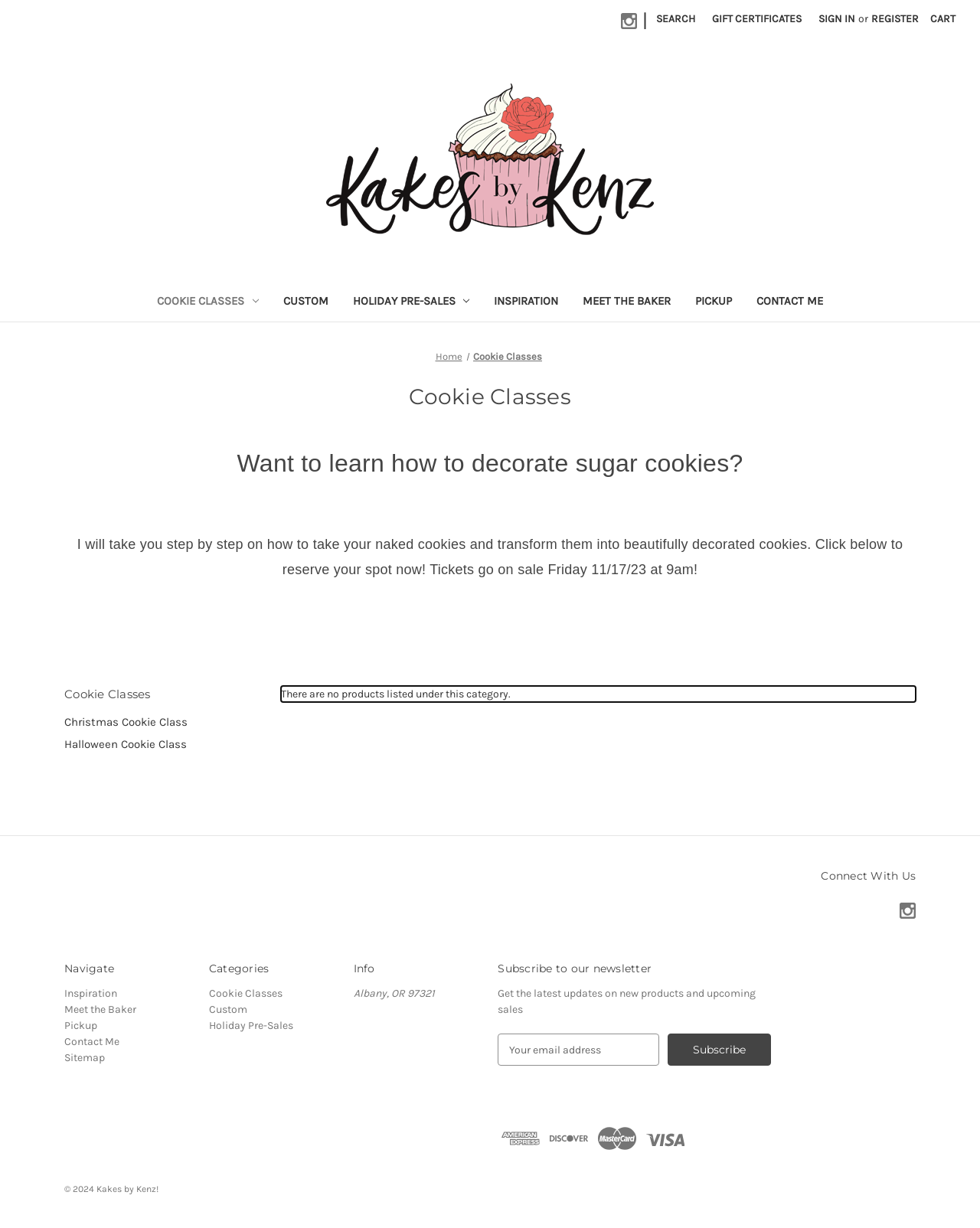Please identify the bounding box coordinates of the element that needs to be clicked to perform the following instruction: "Sign in to your account".

[0.827, 0.0, 0.881, 0.031]